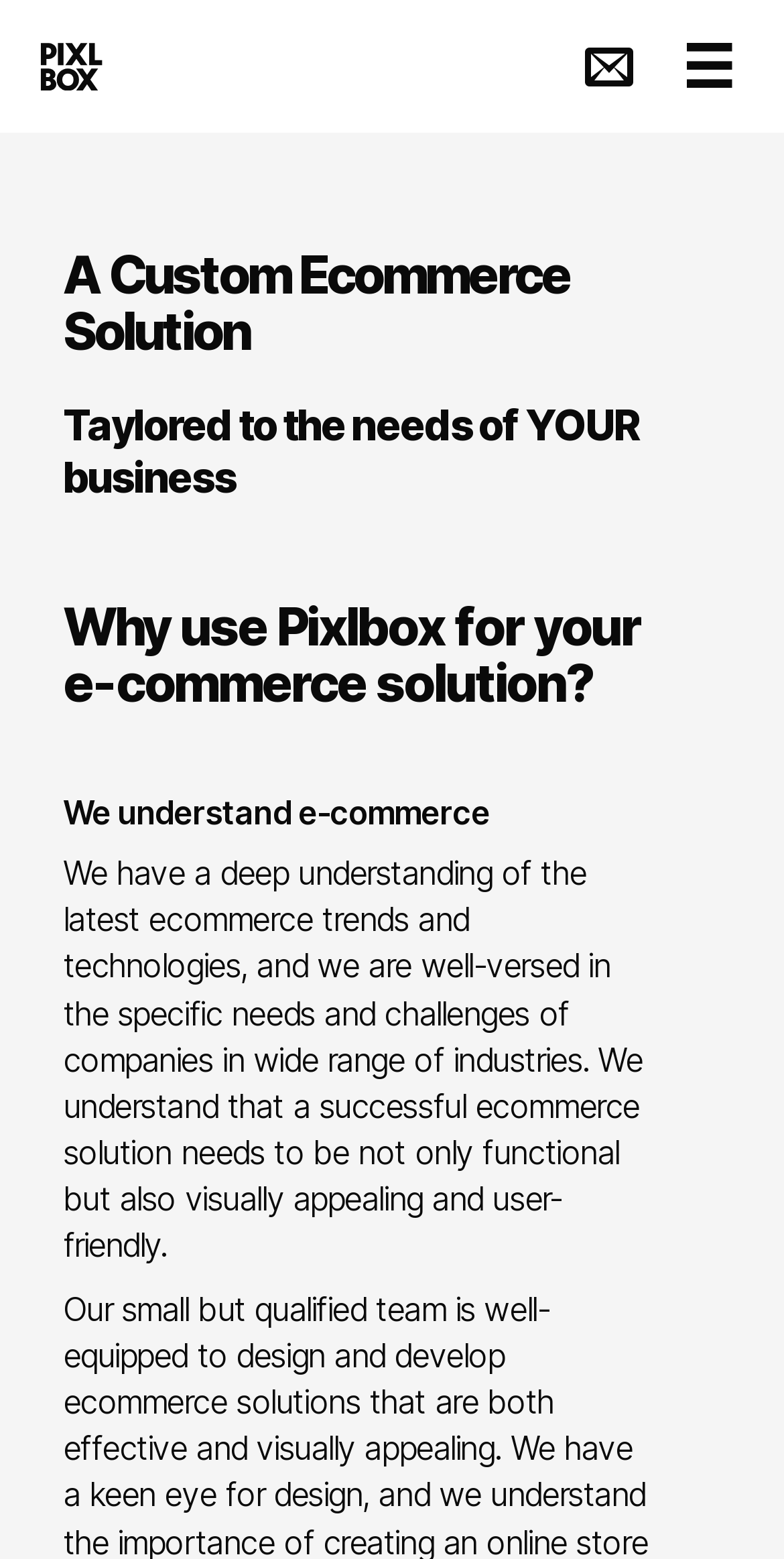Answer briefly with one word or phrase:
What is the tone of the webpage?

Professional